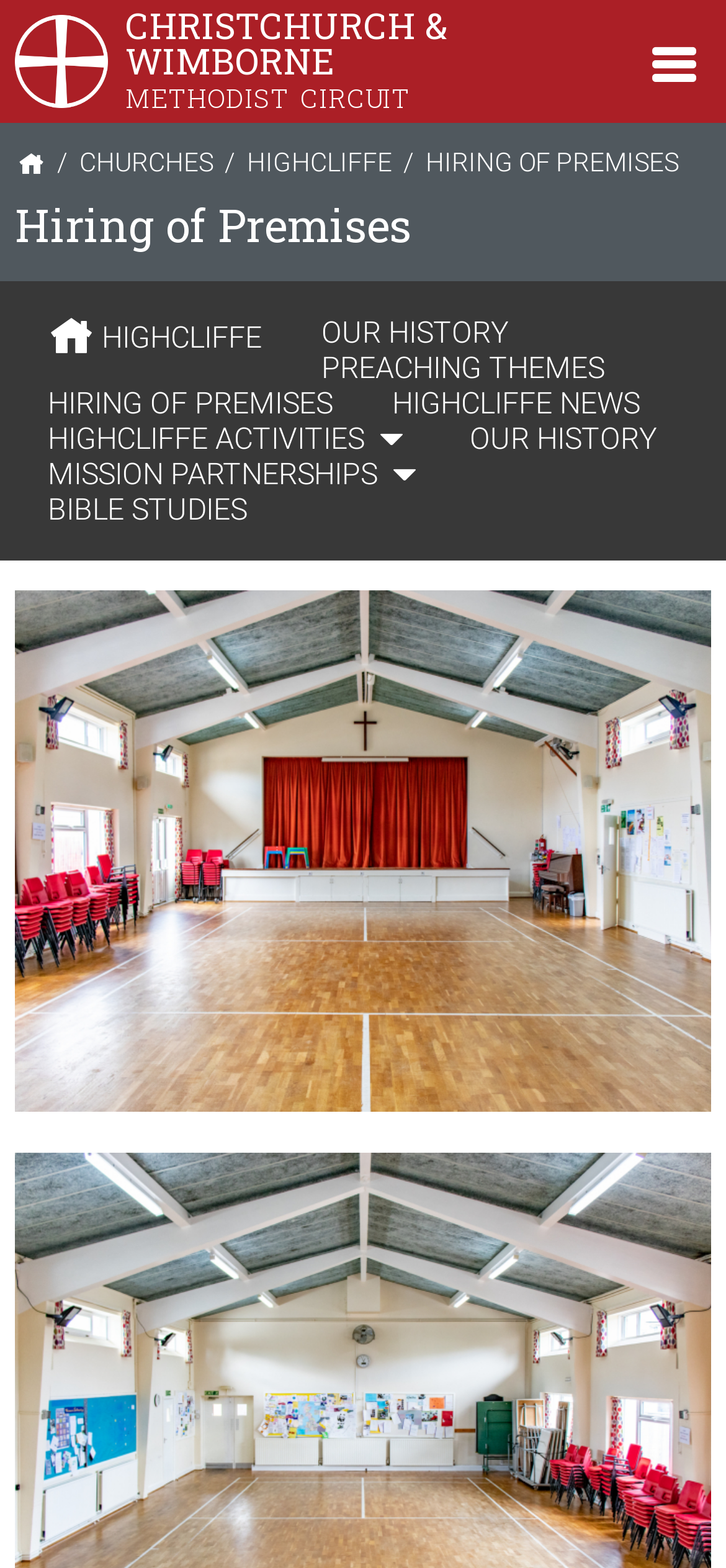Provide your answer in a single word or phrase: 
What is the name of the church?

Highcliffe Methodist Church